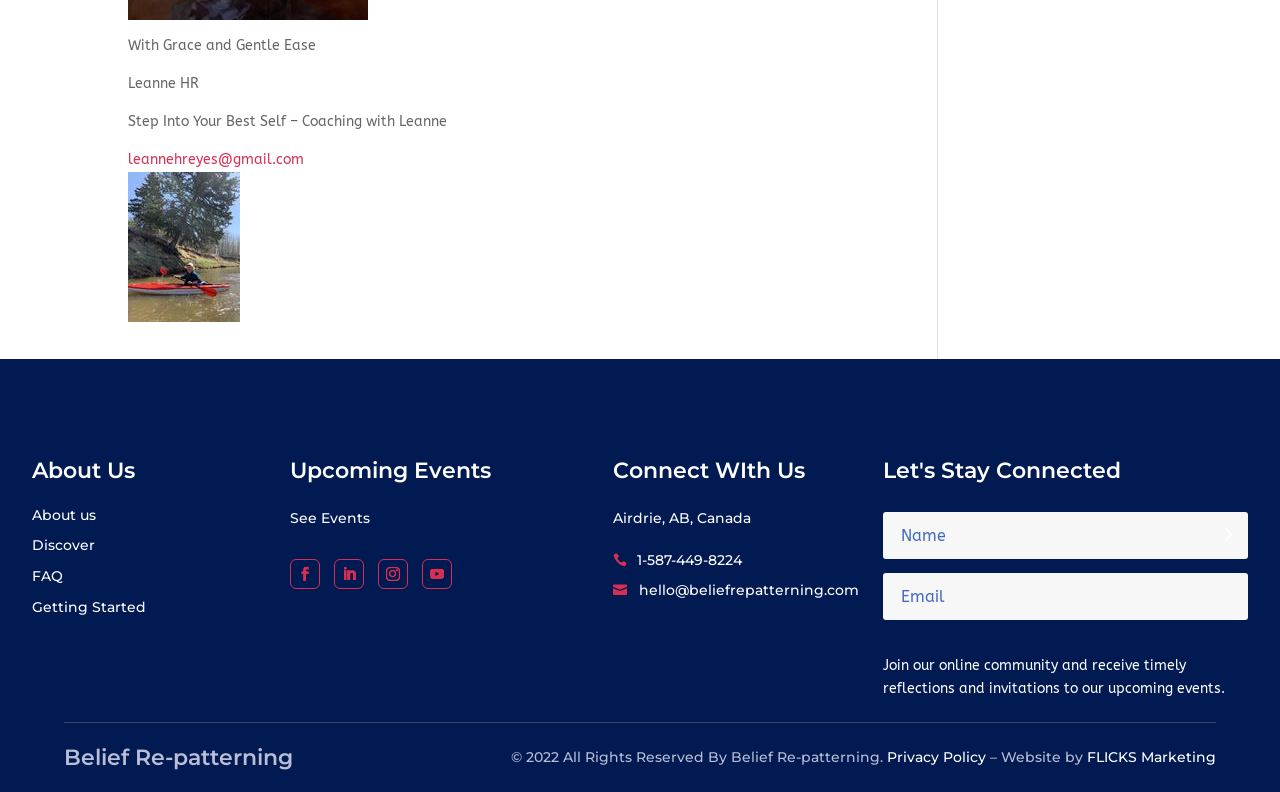What are the different sections on the webpage?
Analyze the image and deliver a detailed answer to the question.

The different sections on the webpage can be identified by the heading elements, which include 'About Us', 'Upcoming Events', 'Connect With Us', and 'Let's Stay Connected'.